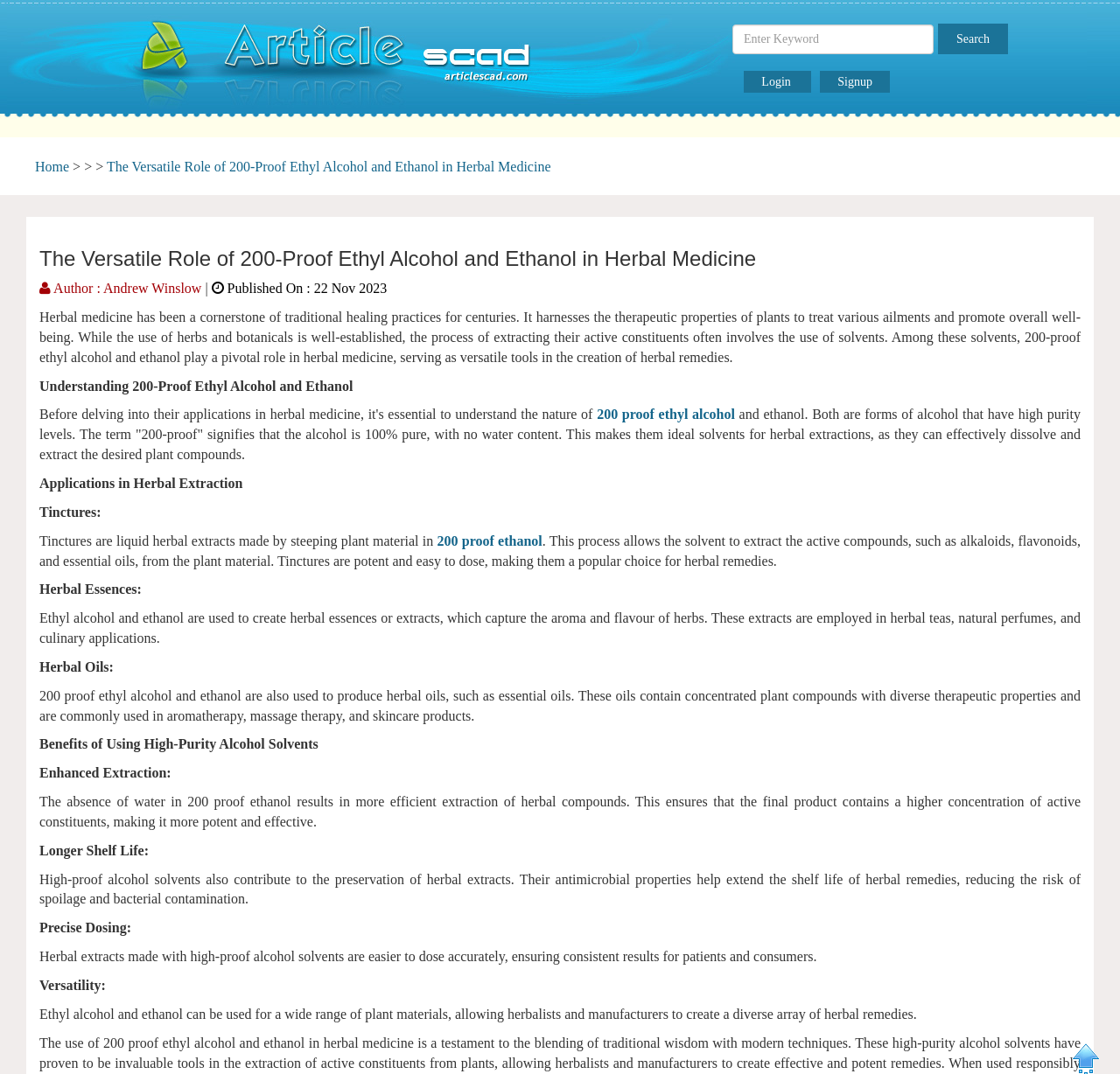Determine the bounding box coordinates of the area to click in order to meet this instruction: "Click on Login".

[0.664, 0.066, 0.724, 0.086]